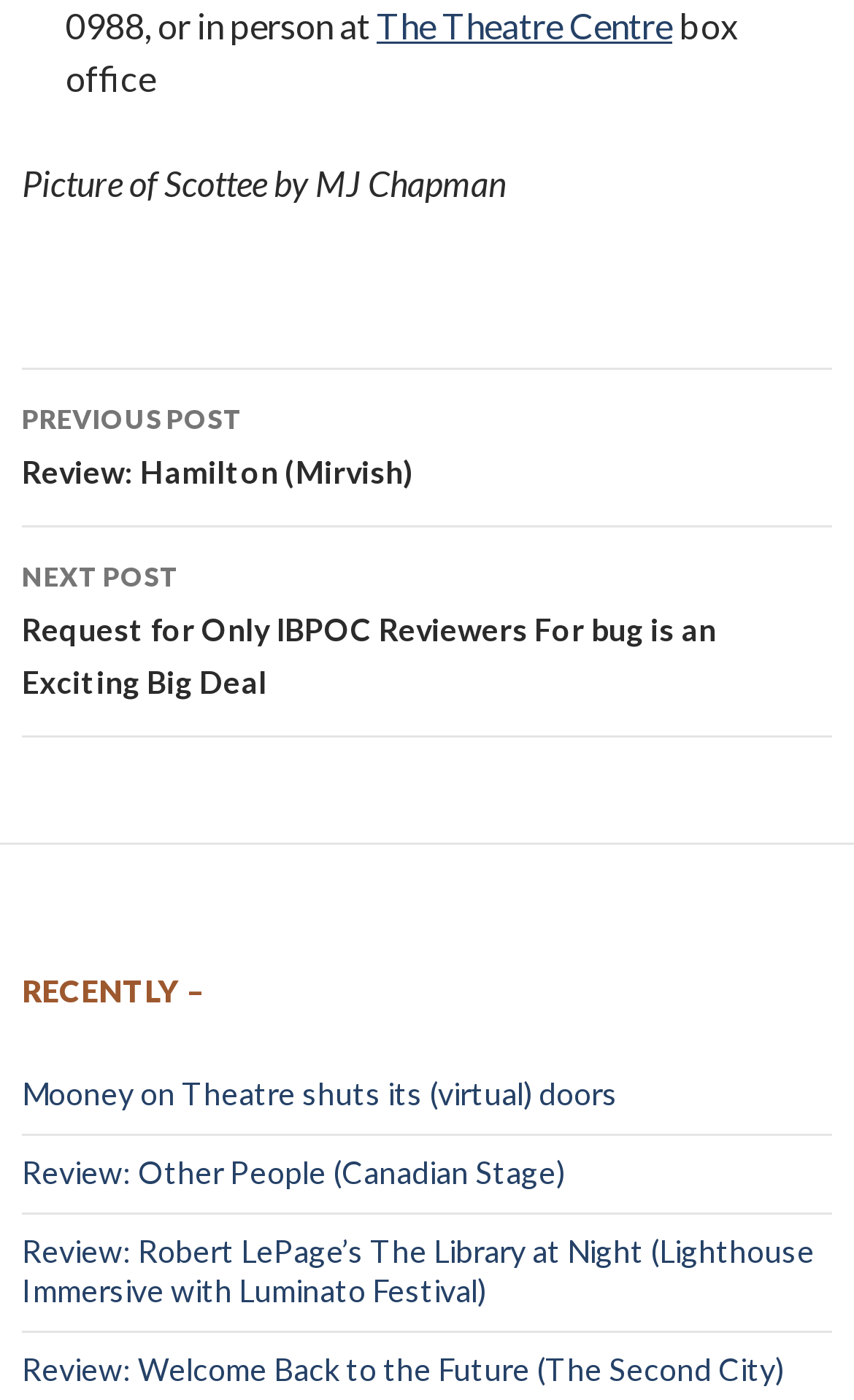Bounding box coordinates should be in the format (top-left x, top-left y, bottom-right x, bottom-right y) and all values should be floating point numbers between 0 and 1. Determine the bounding box coordinate for the UI element described as: Review: Other People (Canadian Stage)

[0.026, 0.824, 0.662, 0.851]